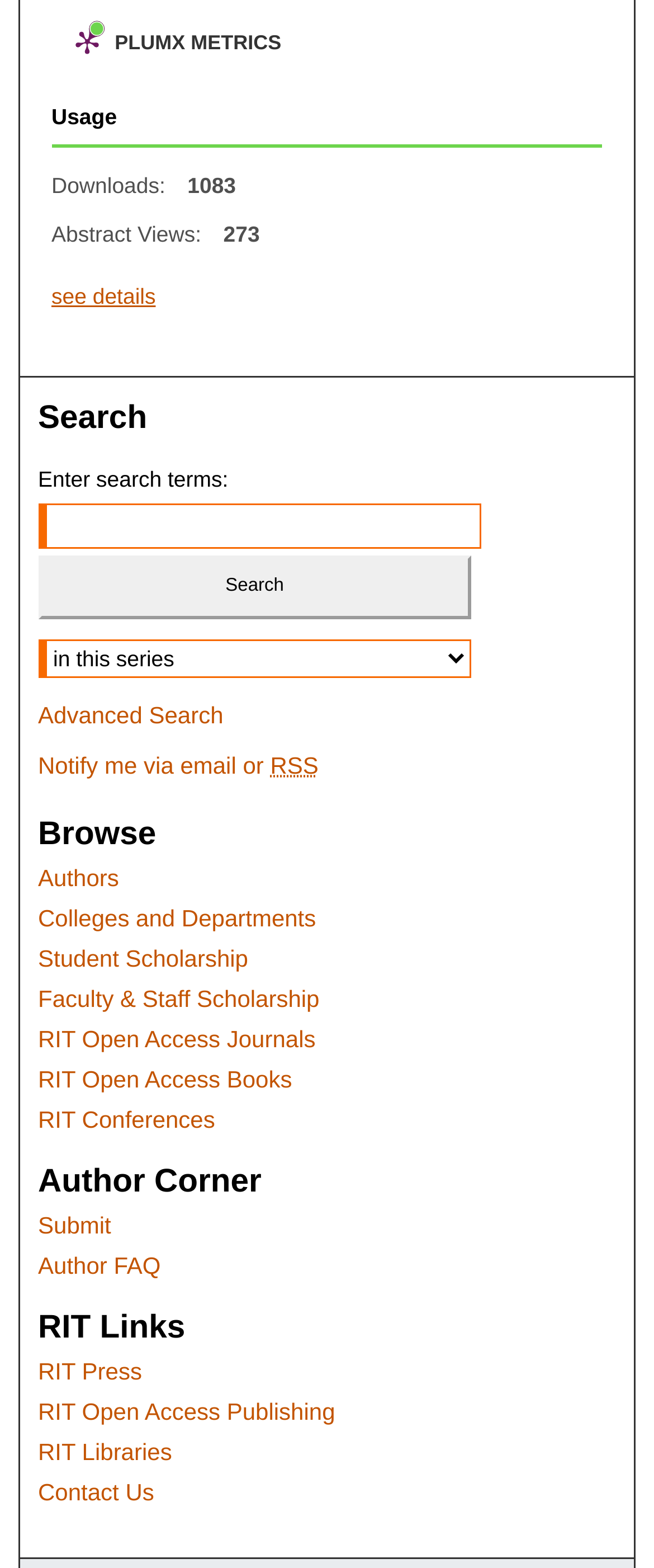Determine the bounding box coordinates of the section to be clicked to follow the instruction: "Submit". The coordinates should be given as four float numbers between 0 and 1, formatted as [left, top, right, bottom].

[0.058, 0.749, 0.942, 0.766]